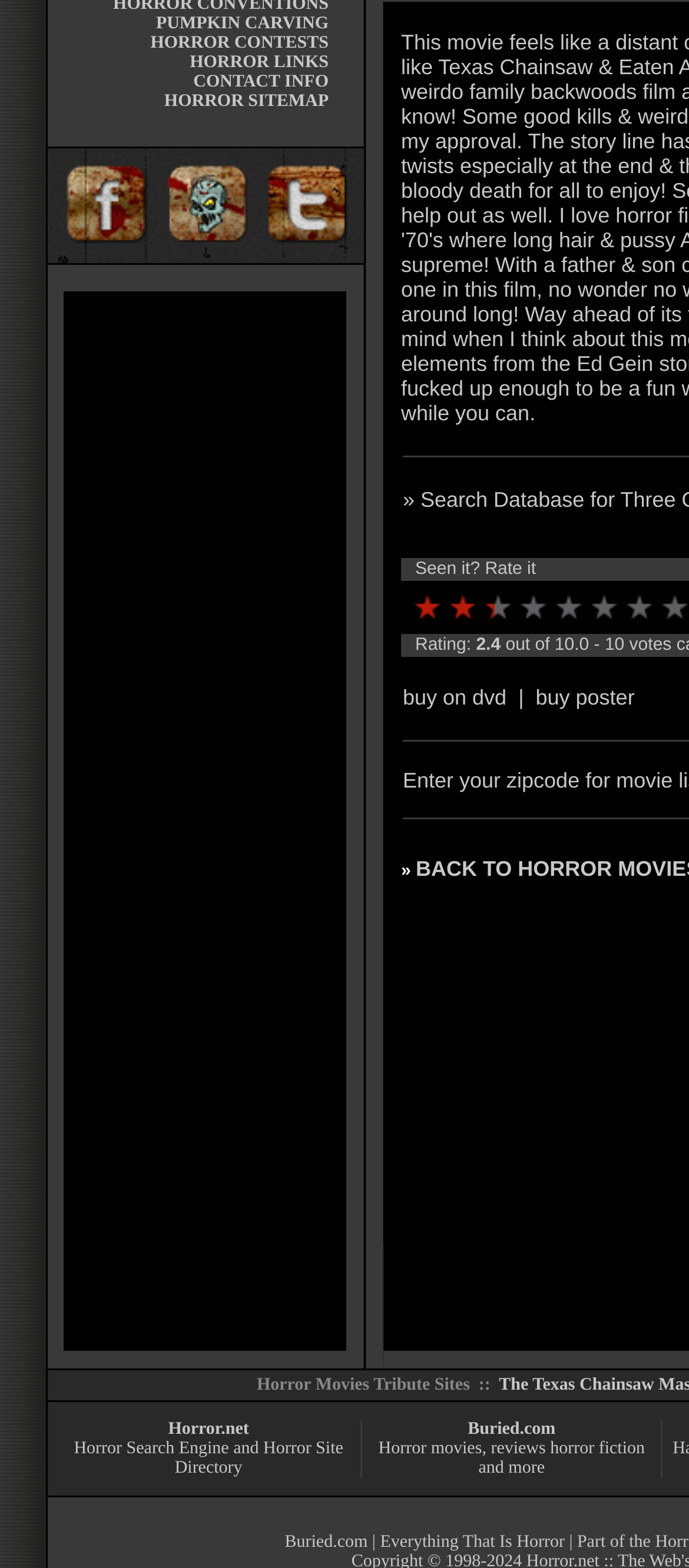Bounding box coordinates should be in the format (top-left x, top-left y, bottom-right x, bottom-right y) and all values should be floating point numbers between 0 and 1. Determine the bounding box coordinate for the UI element described as: horror fiction

[0.798, 0.918, 0.936, 0.93]